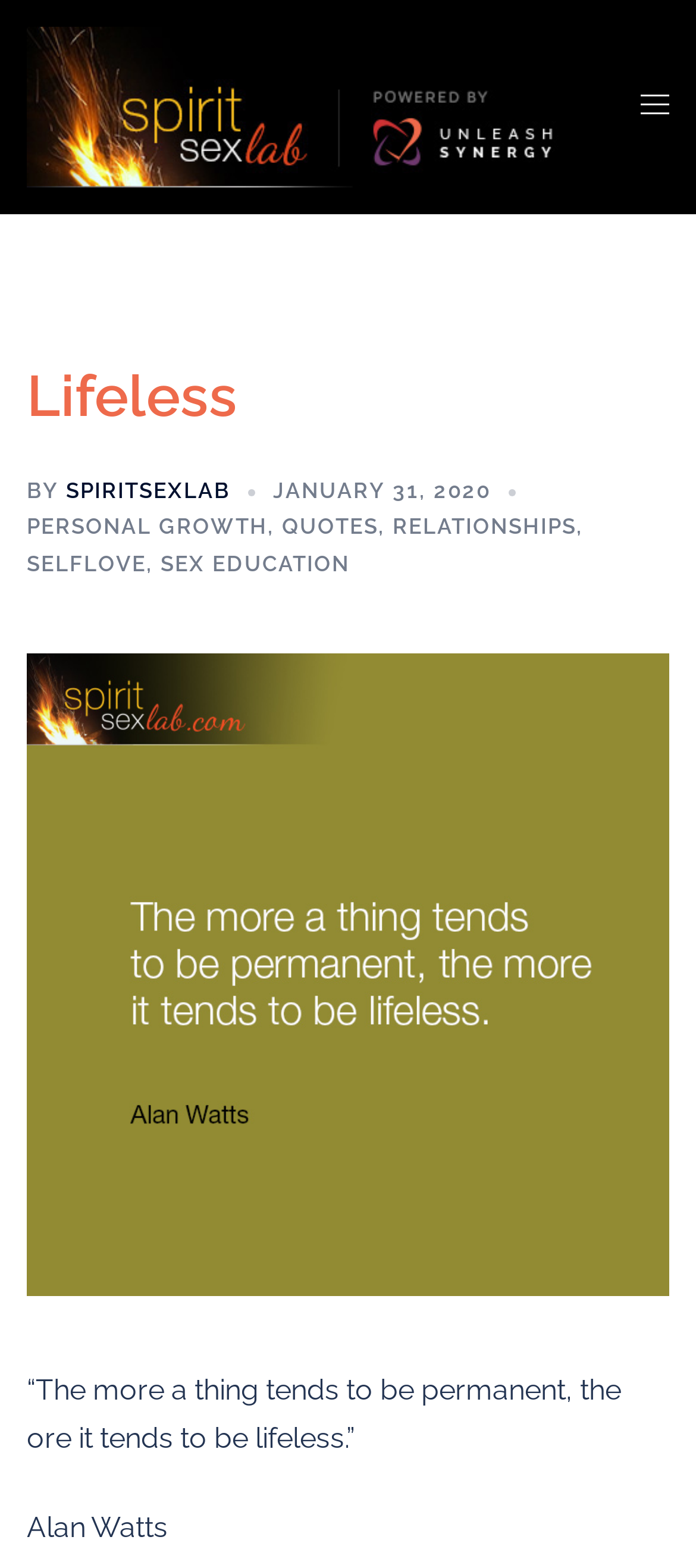Who is the author of the quote?
Refer to the image and give a detailed answer to the question.

The author of the quote is Alan Watts, which is mentioned below the quote on the webpage.